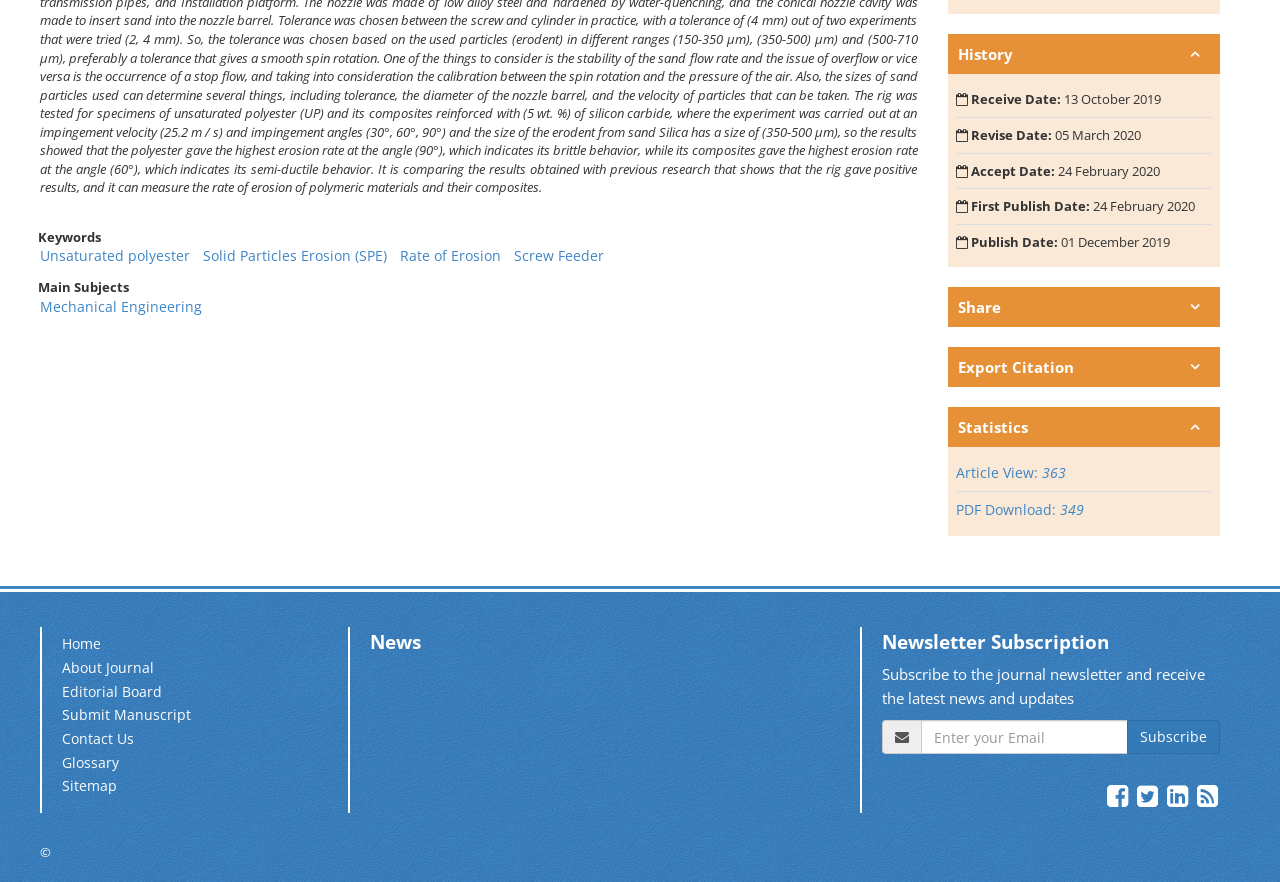Locate the bounding box of the UI element described in the following text: "title="Rss"".

[0.934, 0.887, 0.953, 0.921]